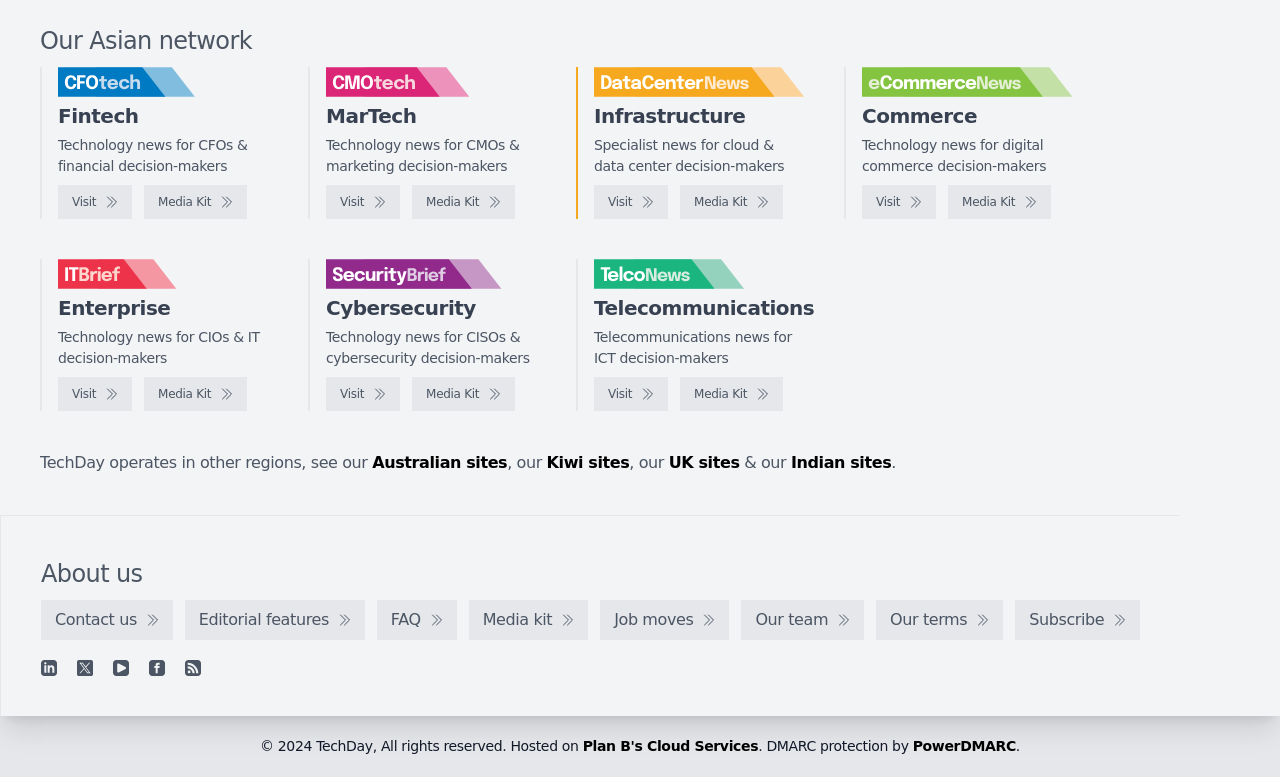Using the description: "Media Kit", determine the UI element's bounding box coordinates. Ensure the coordinates are in the format of four float numbers between 0 and 1, i.e., [left, top, right, bottom].

[0.741, 0.238, 0.821, 0.282]